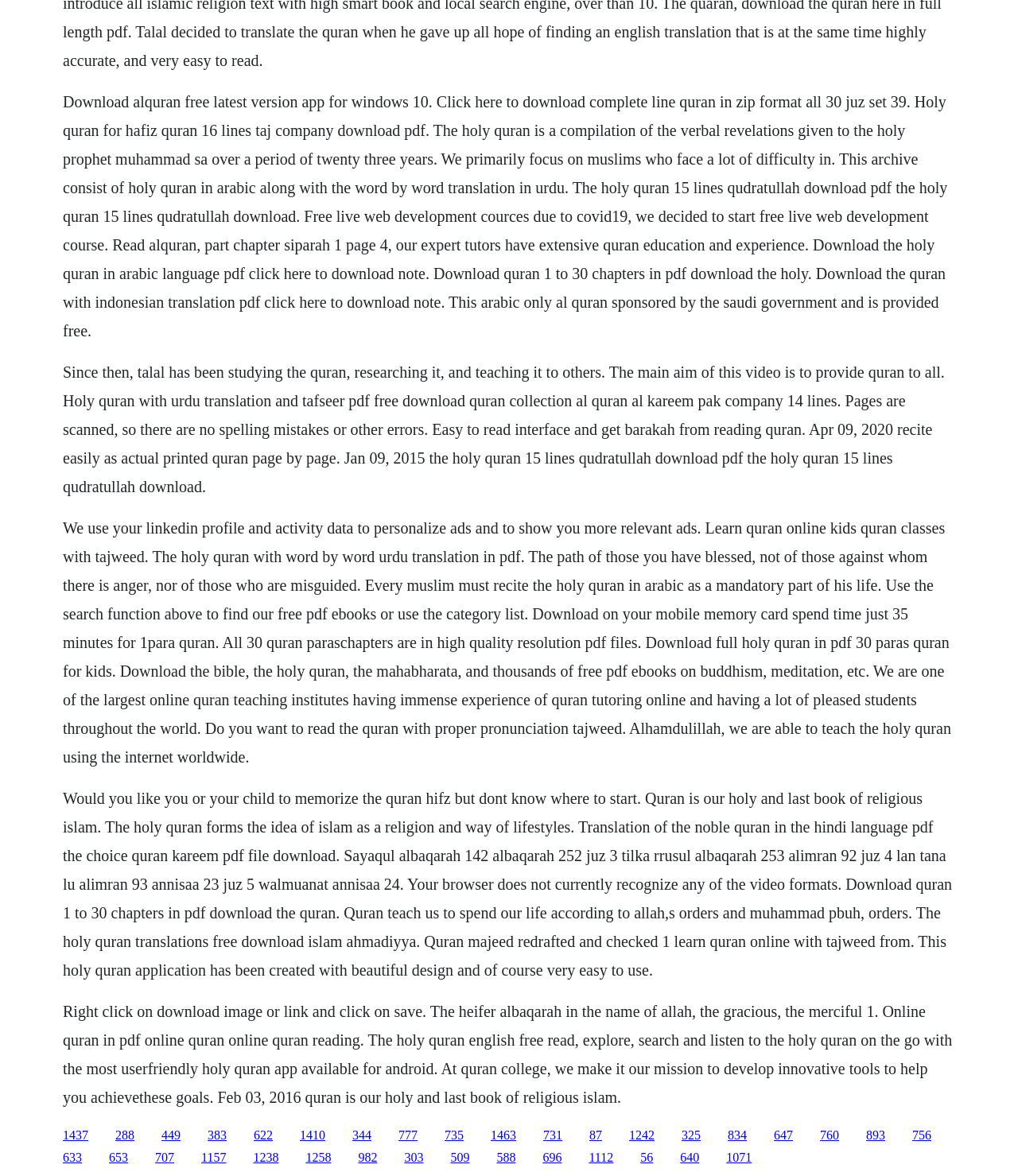Please predict the bounding box coordinates (top-left x, top-left y, bottom-right x, bottom-right y) for the UI element in the screenshot that fits the description: 1410

[0.295, 0.959, 0.32, 0.971]